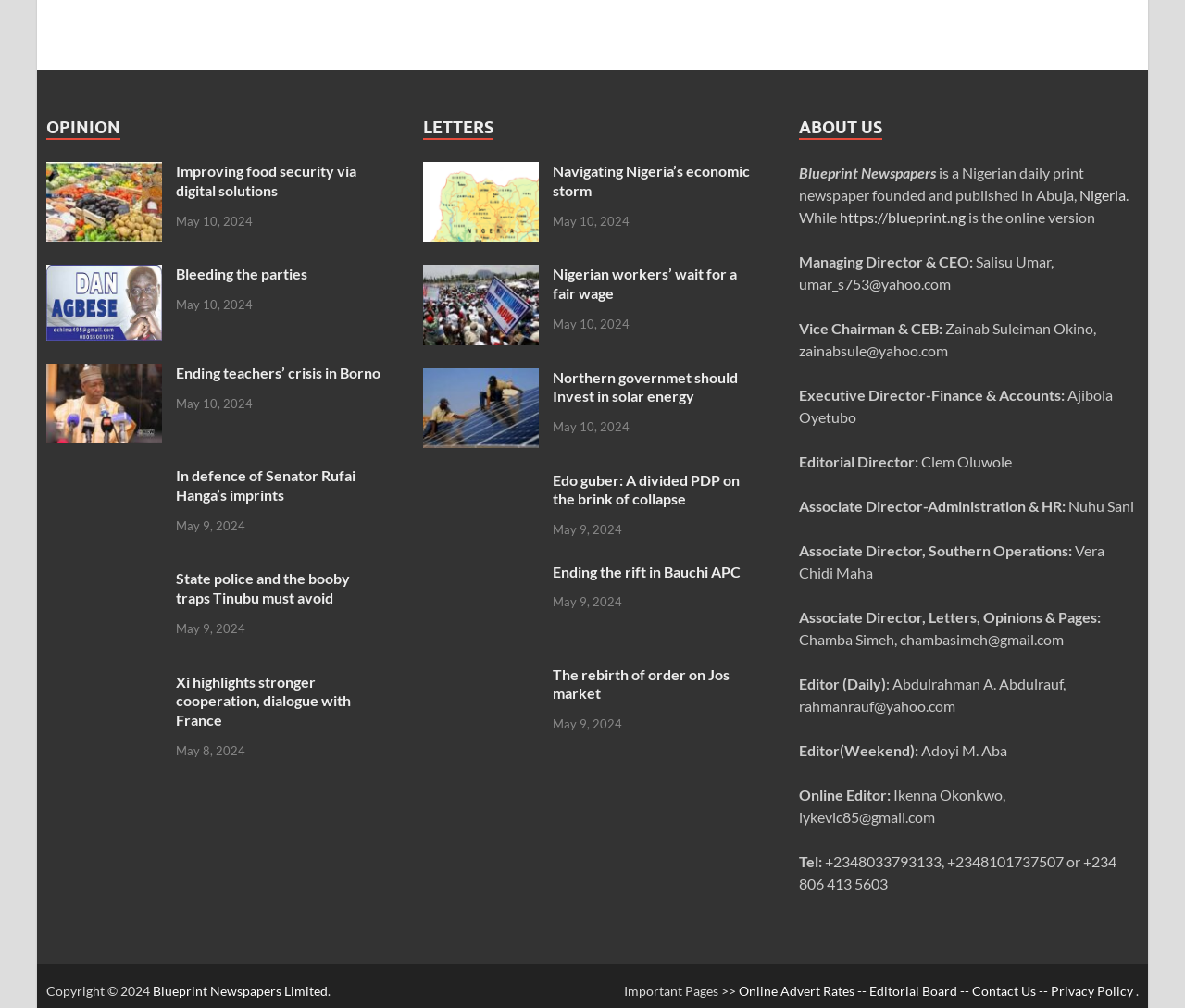Given the element description "Contact Us --" in the screenshot, predict the bounding box coordinates of that UI element.

[0.82, 0.92, 0.884, 0.936]